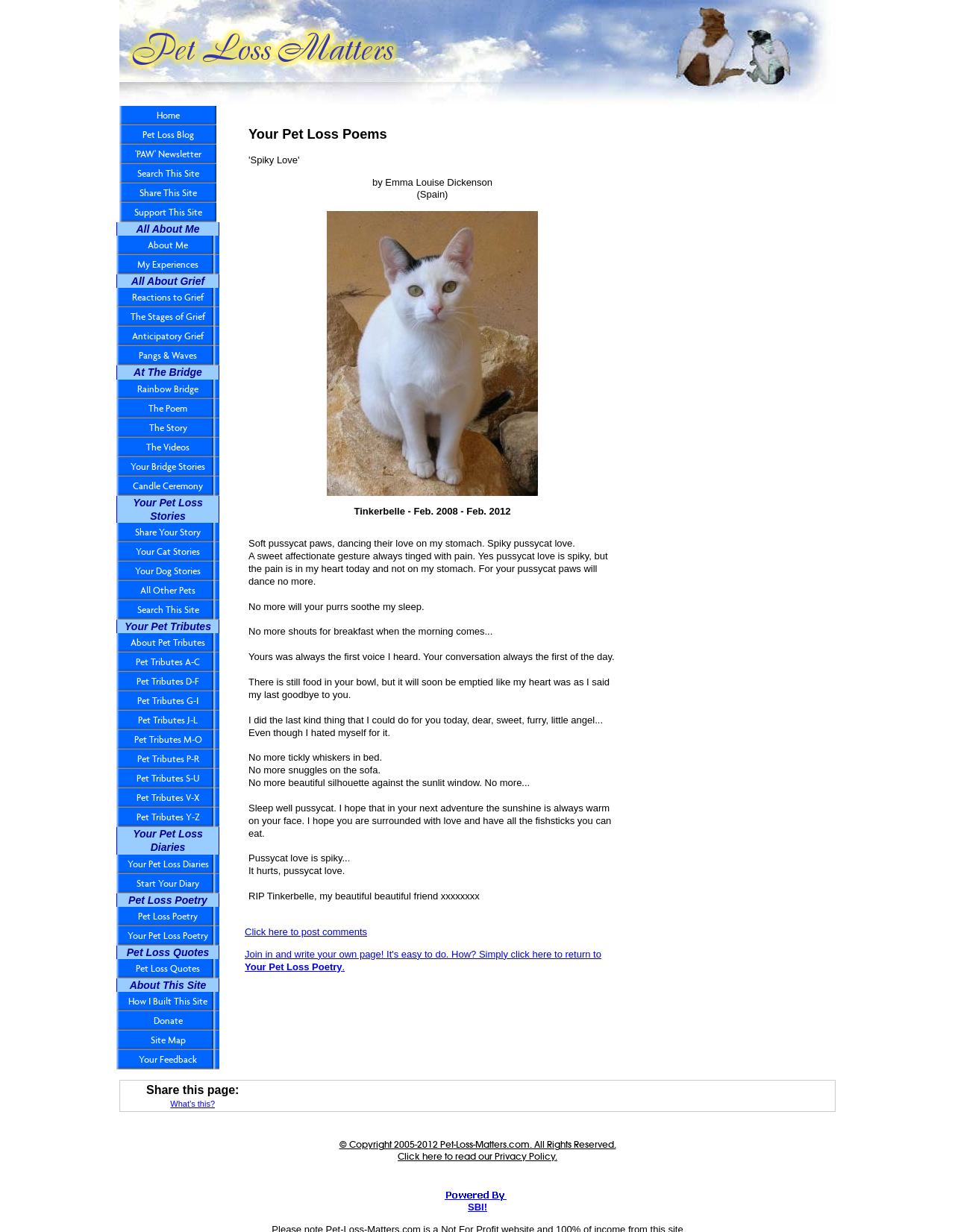Locate the bounding box of the UI element described by: "The Stages of Grief" in the given webpage screenshot.

[0.122, 0.25, 0.23, 0.265]